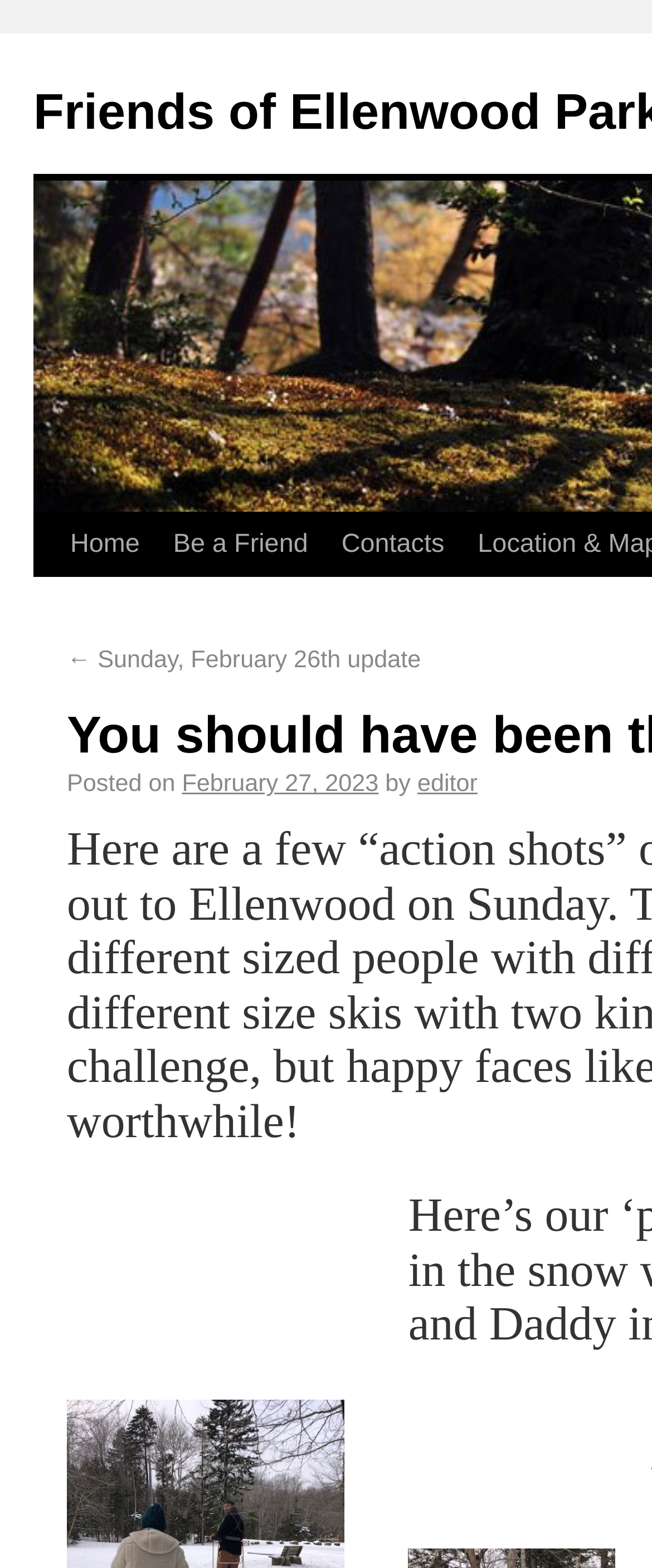For the given element description ← Sunday, February 26th update, determine the bounding box coordinates of the UI element. The coordinates should follow the format (top-left x, top-left y, bottom-right x, bottom-right y) and be within the range of 0 to 1.

[0.103, 0.453, 0.645, 0.47]